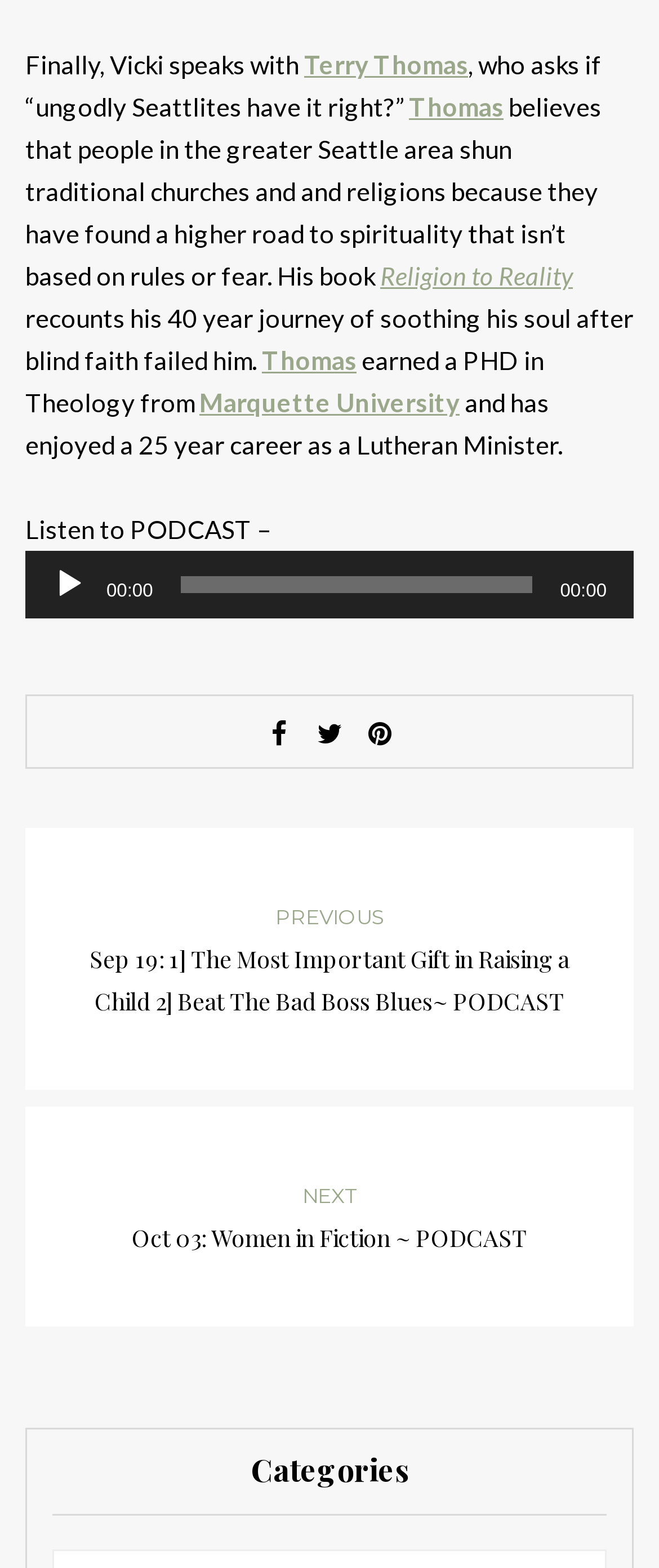What is the topic of the podcast that Vicki speaks with Terry Thomas about?
Please provide an in-depth and detailed response to the question.

The answer can be found in the text 'who asks if “ungodly Seattlites have it right?”' which implies that the topic of discussion is spirituality.